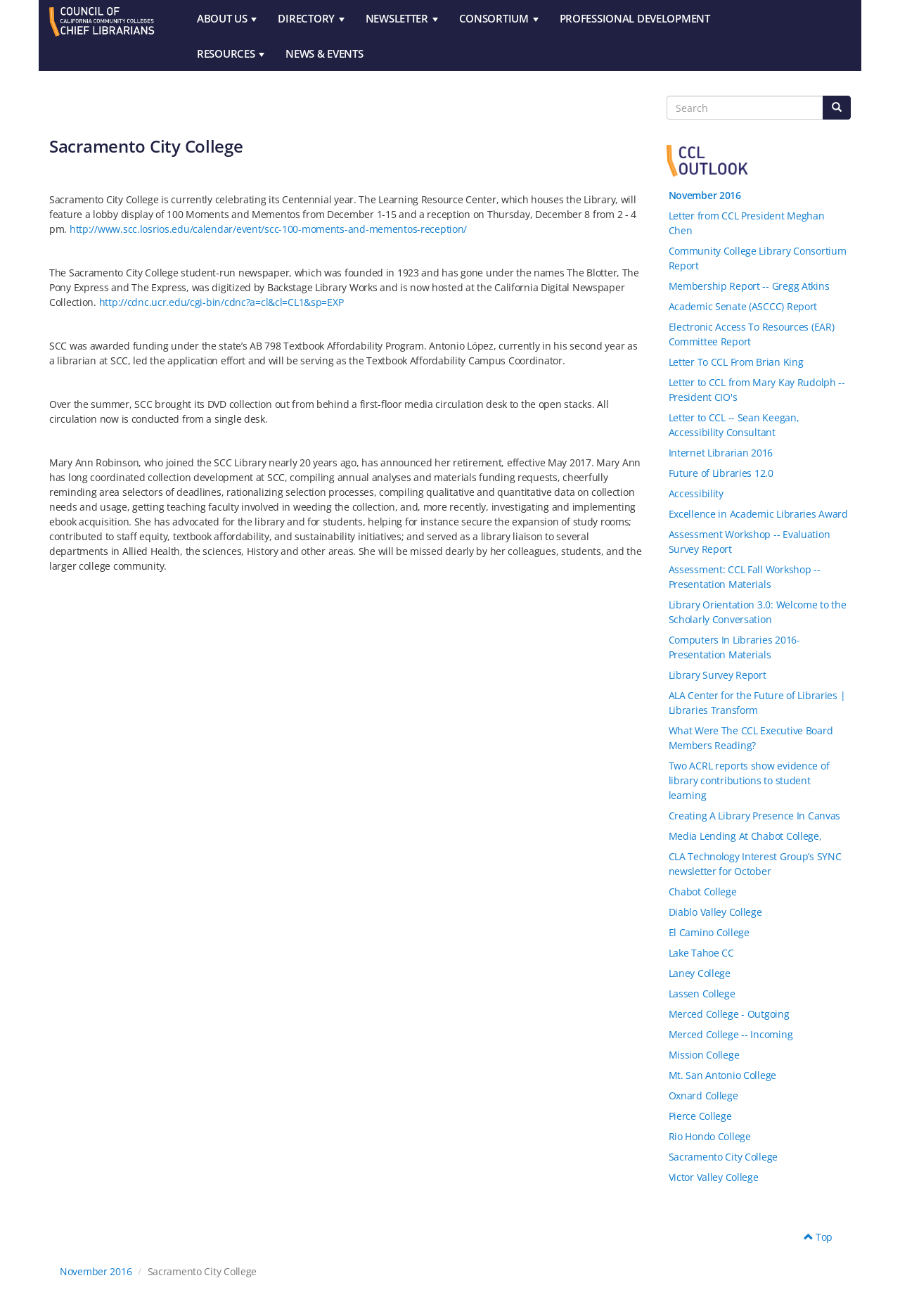Identify the bounding box coordinates necessary to click and complete the given instruction: "View November 2016 news".

[0.74, 0.14, 0.945, 0.156]